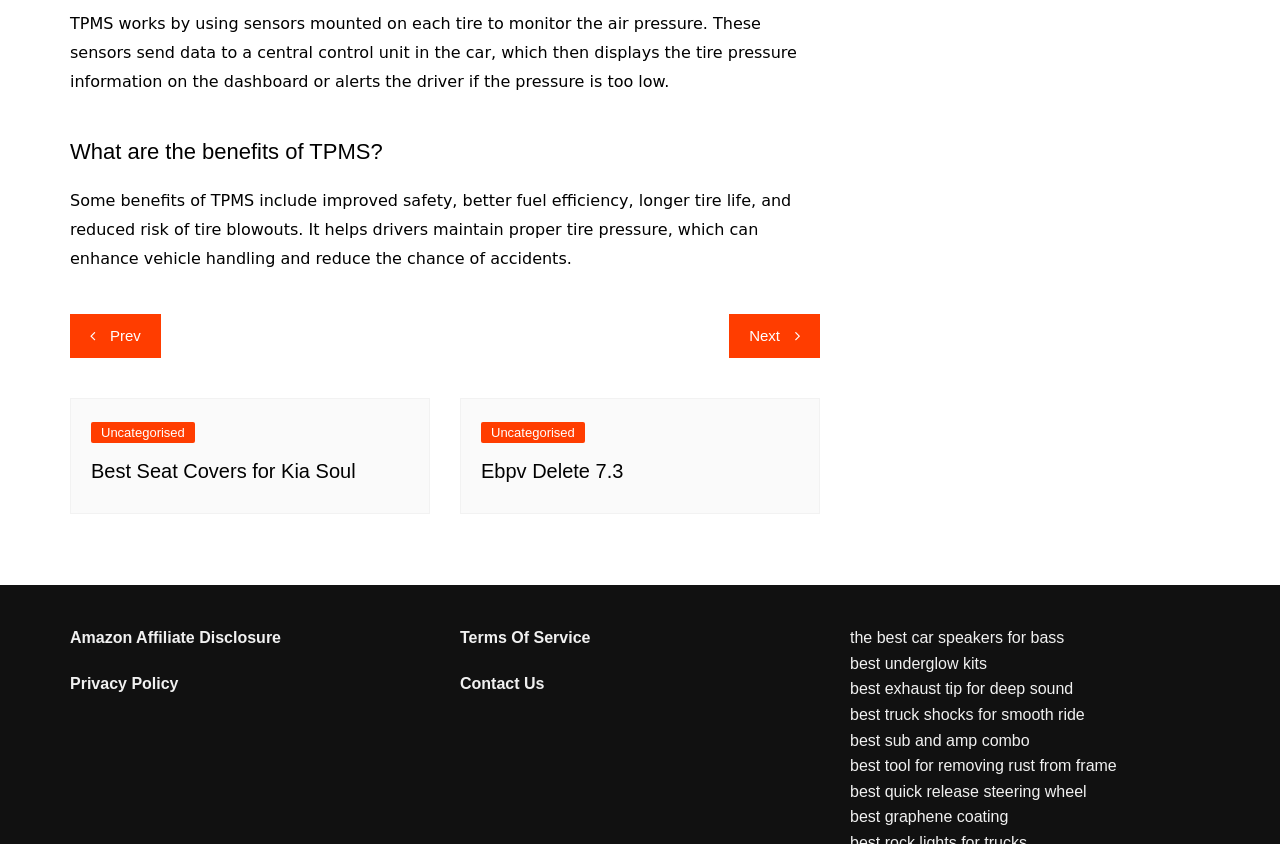Find the bounding box coordinates of the clickable element required to execute the following instruction: "Read about 'Best Seat Covers for Kia Soul'". Provide the coordinates as four float numbers between 0 and 1, i.e., [left, top, right, bottom].

[0.071, 0.544, 0.32, 0.573]